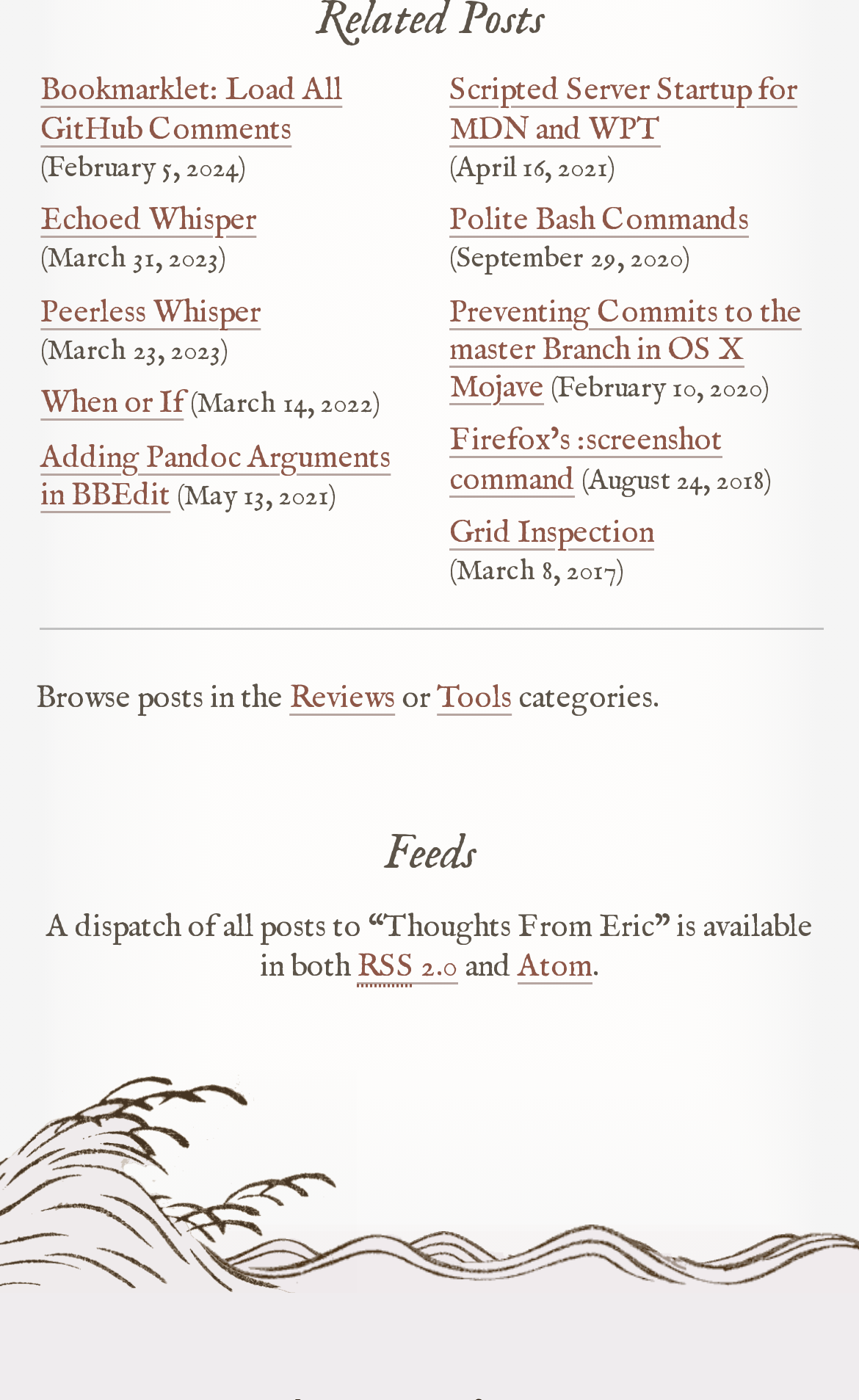Show me the bounding box coordinates of the clickable region to achieve the task as per the instruction: "Check 'Feeds'".

[0.042, 0.589, 0.958, 0.631]